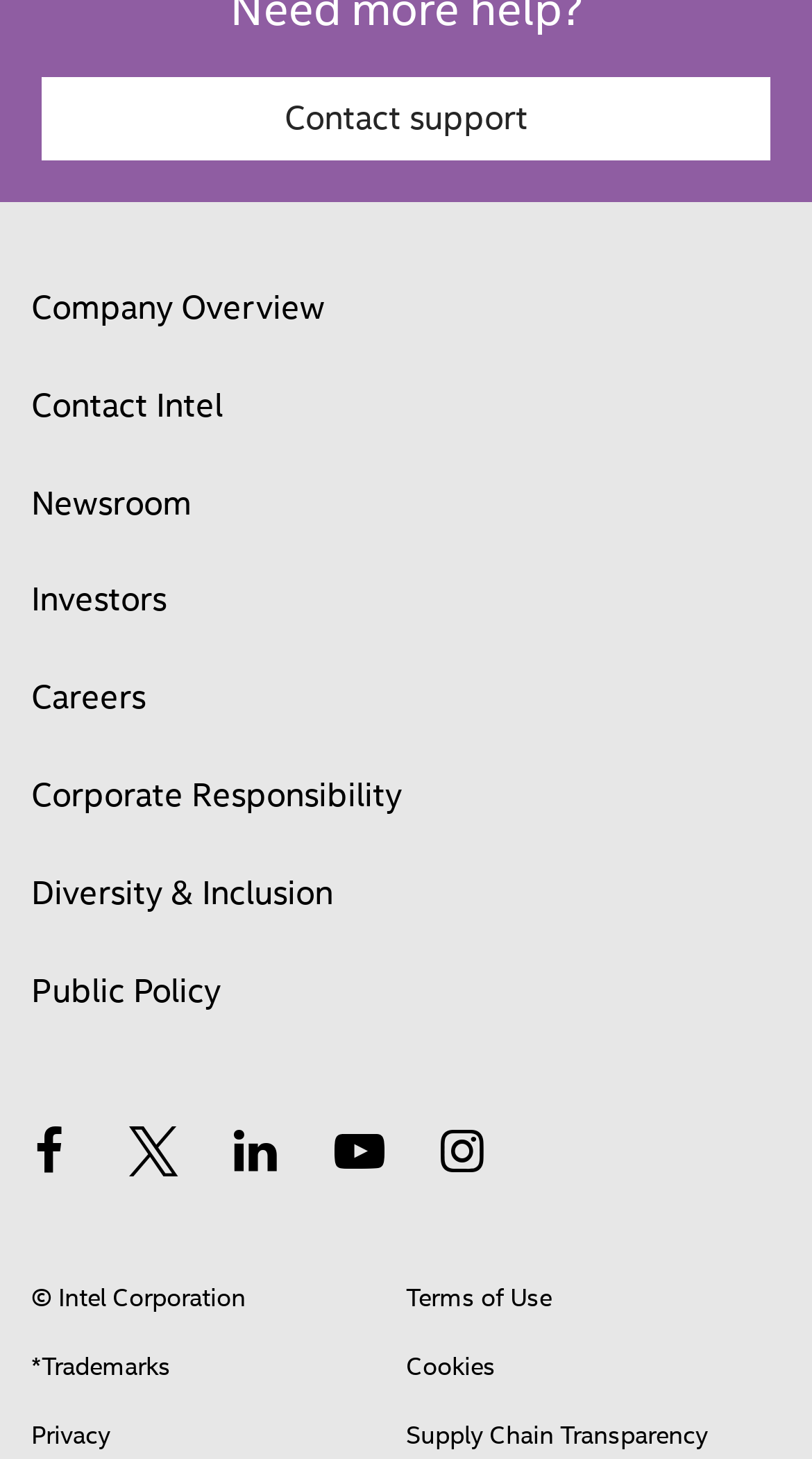Find and provide the bounding box coordinates for the UI element described with: "Newsroom".

[0.038, 0.319, 0.236, 0.371]